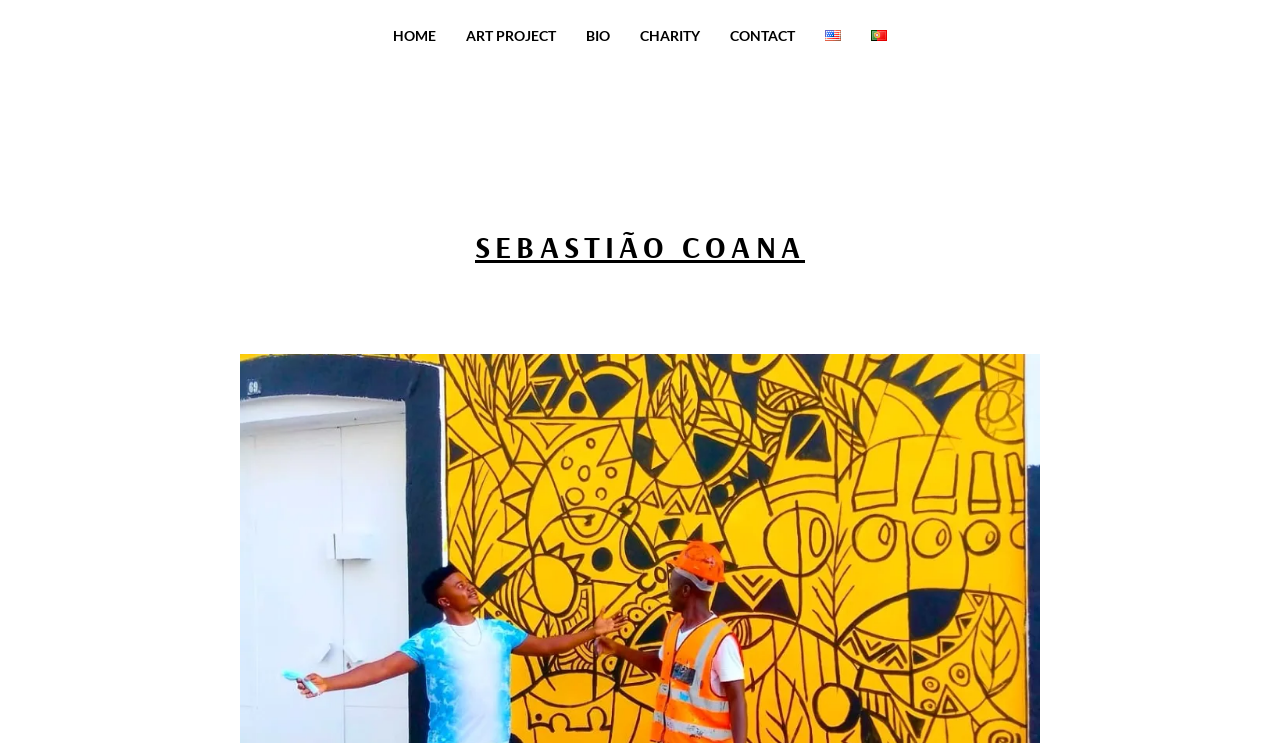How many navigation links are available?
Analyze the screenshot and provide a detailed answer to the question.

The answer can be found by counting the number of links at the top of the webpage, which are 'HOME', 'ART PROJECT', 'BIO', 'CHARITY', 'CONTACT', and the language options. There are 6 navigation links available.